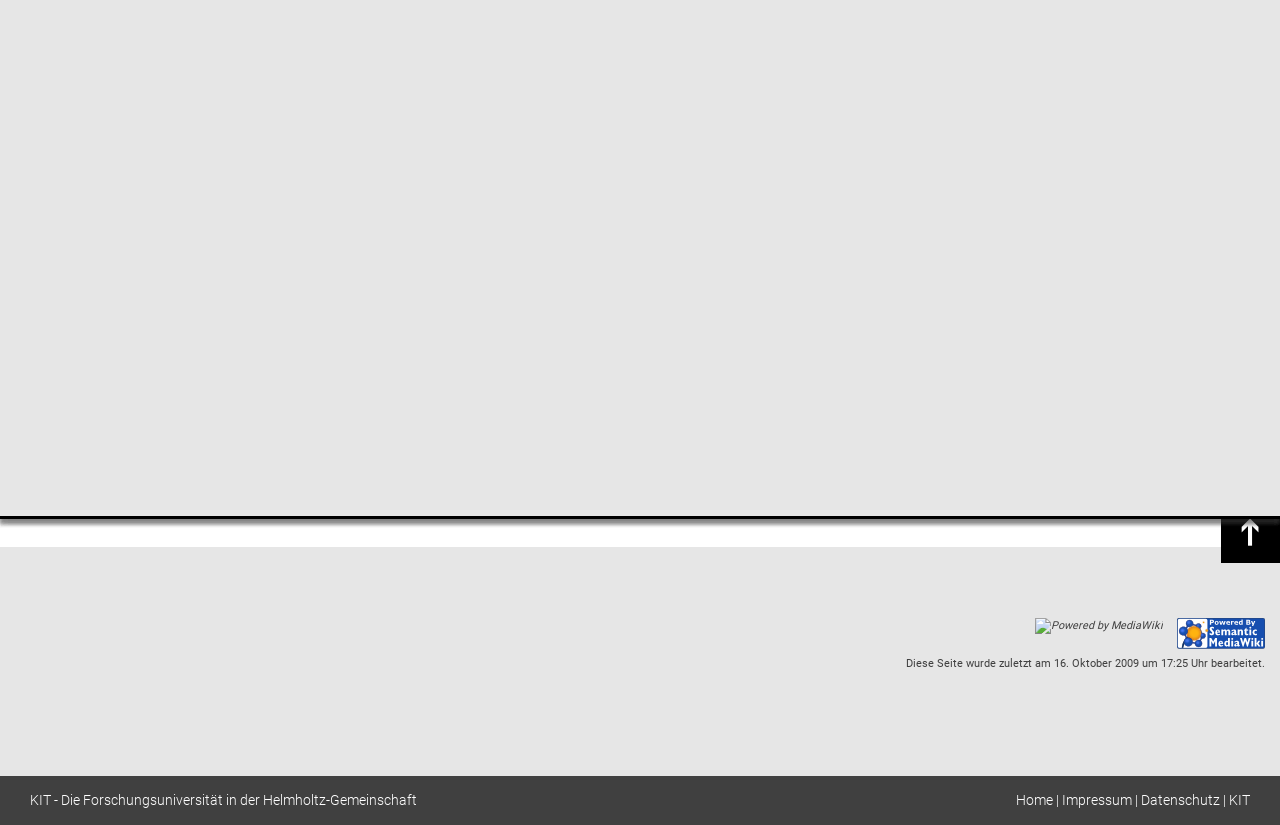Locate the UI element described by Datenschutz and provide its bounding box coordinates. Use the format (top-left x, top-left y, bottom-right x, bottom-right y) with all values as floating point numbers between 0 and 1.

[0.892, 0.96, 0.953, 0.98]